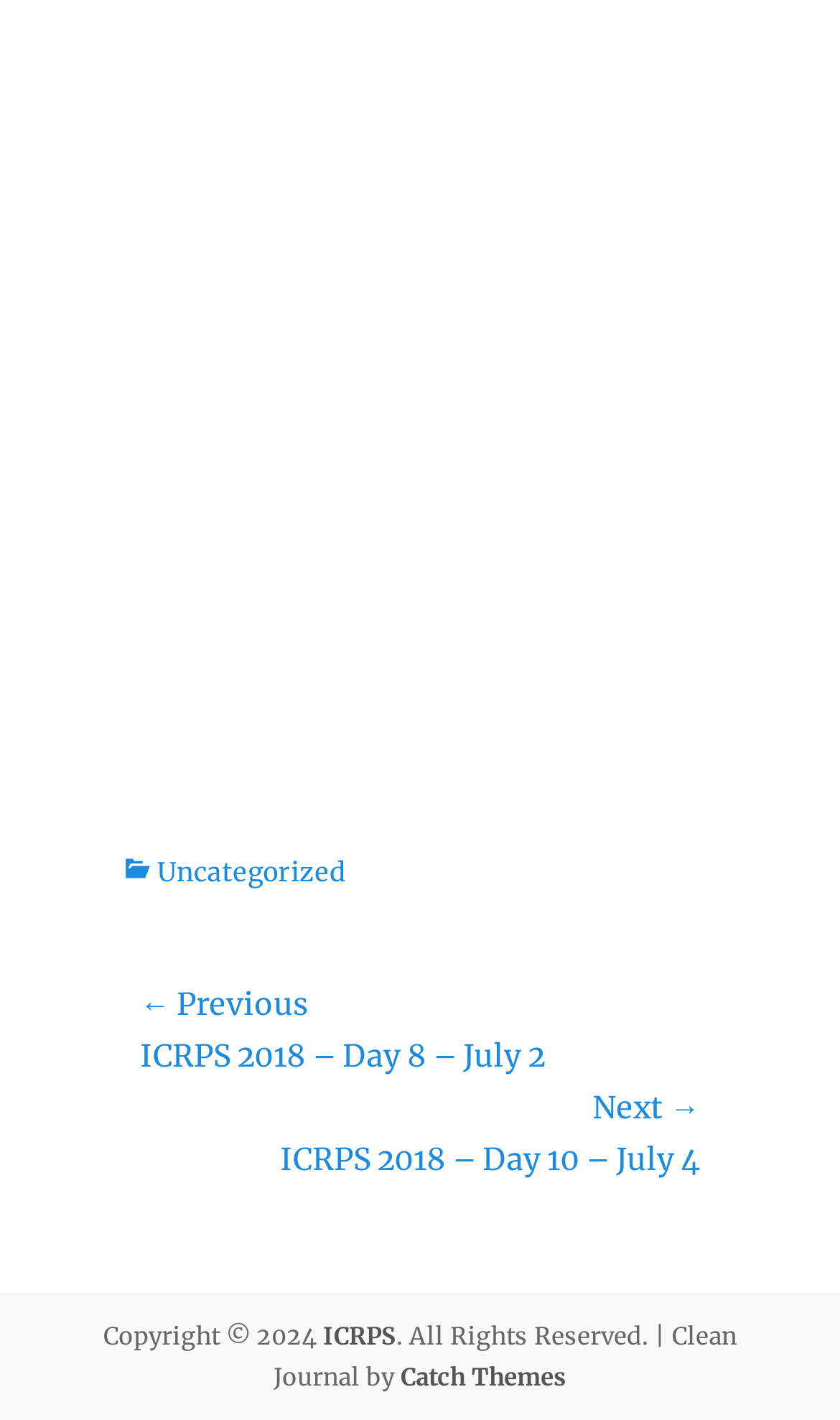Please provide a detailed answer to the question below by examining the image:
How many navigation links are available in the post navigation section?

I analyzed the 'Post navigation' section and found two links: 'Previous post: ICRPS 2018 – Day 8 – July 2' and 'Next post: ICRPS 2018 – Day 10 – July 4', which suggests that there are two navigation links available in this section.